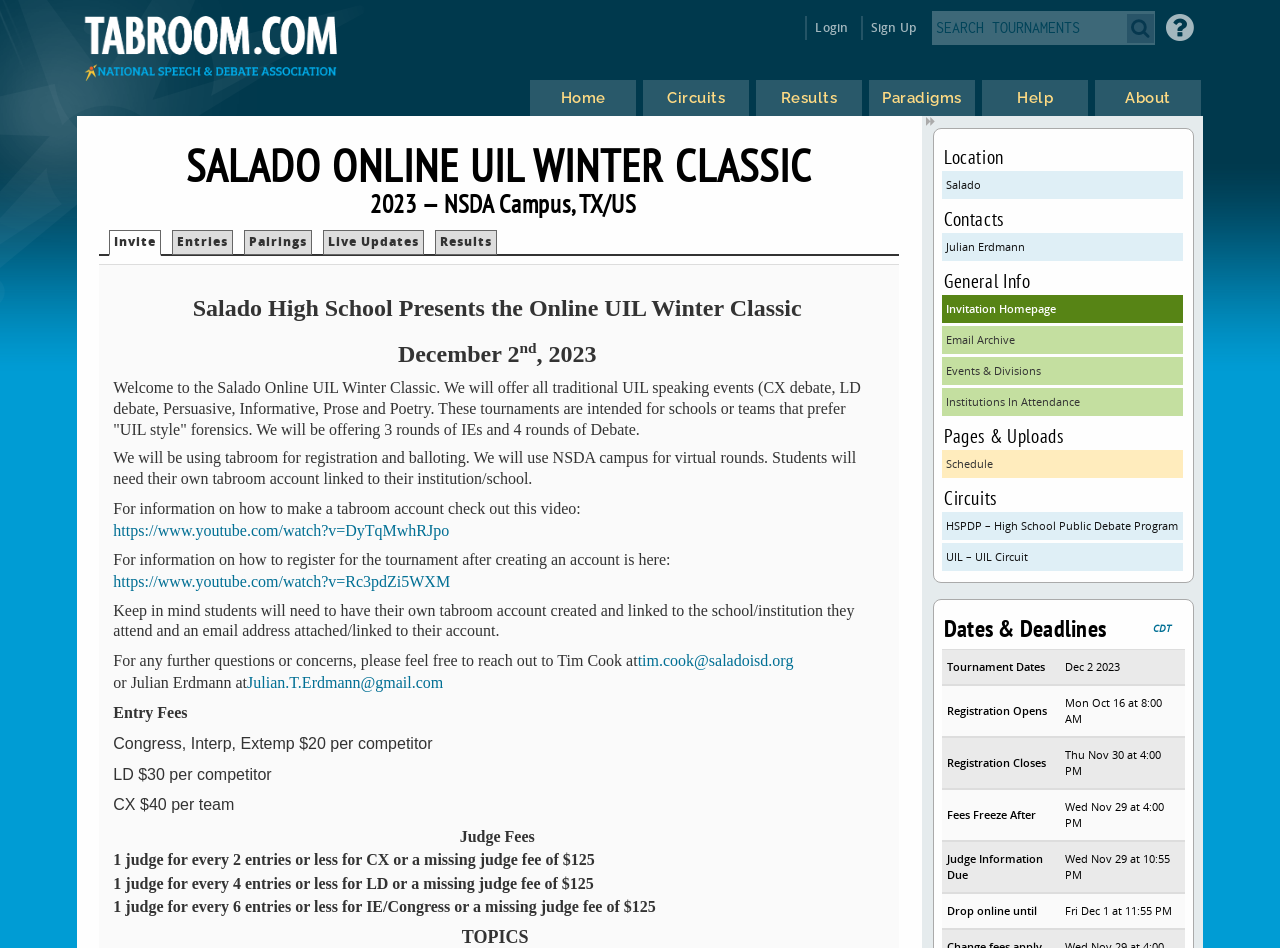Identify the bounding box coordinates for the region of the element that should be clicked to carry out the instruction: "Login to the website". The bounding box coordinates should be four float numbers between 0 and 1, i.e., [left, top, right, bottom].

[0.644, 0.017, 0.684, 0.042]